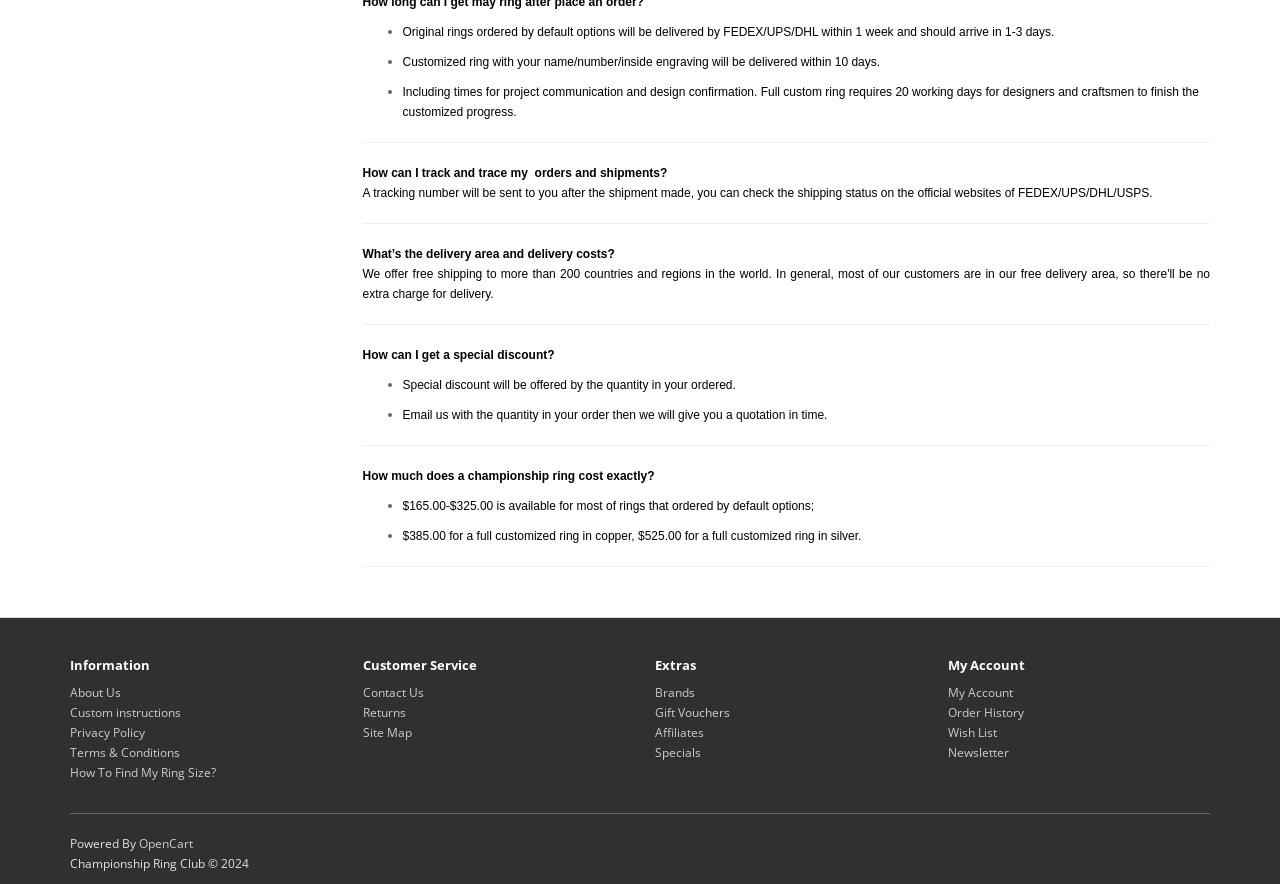Show the bounding box coordinates for the element that needs to be clicked to execute the following instruction: "View 'How much does a championship ring cost exactly?'". Provide the coordinates in the form of four float numbers between 0 and 1, i.e., [left, top, right, bottom].

[0.283, 0.531, 0.517, 0.547]